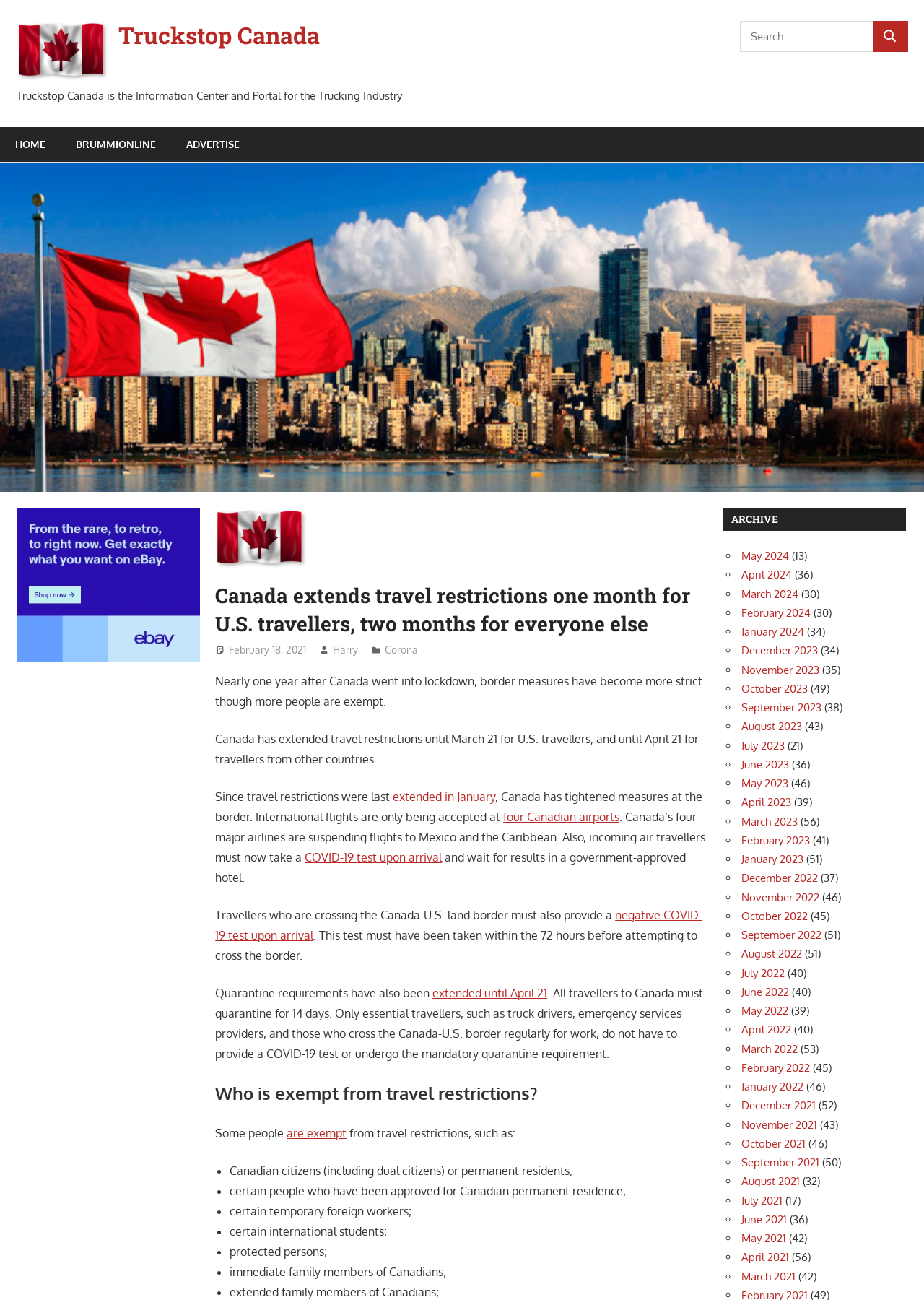Please extract the primary headline from the webpage.

Canada extends travel restrictions one month for U.S. travellers, two months for everyone else